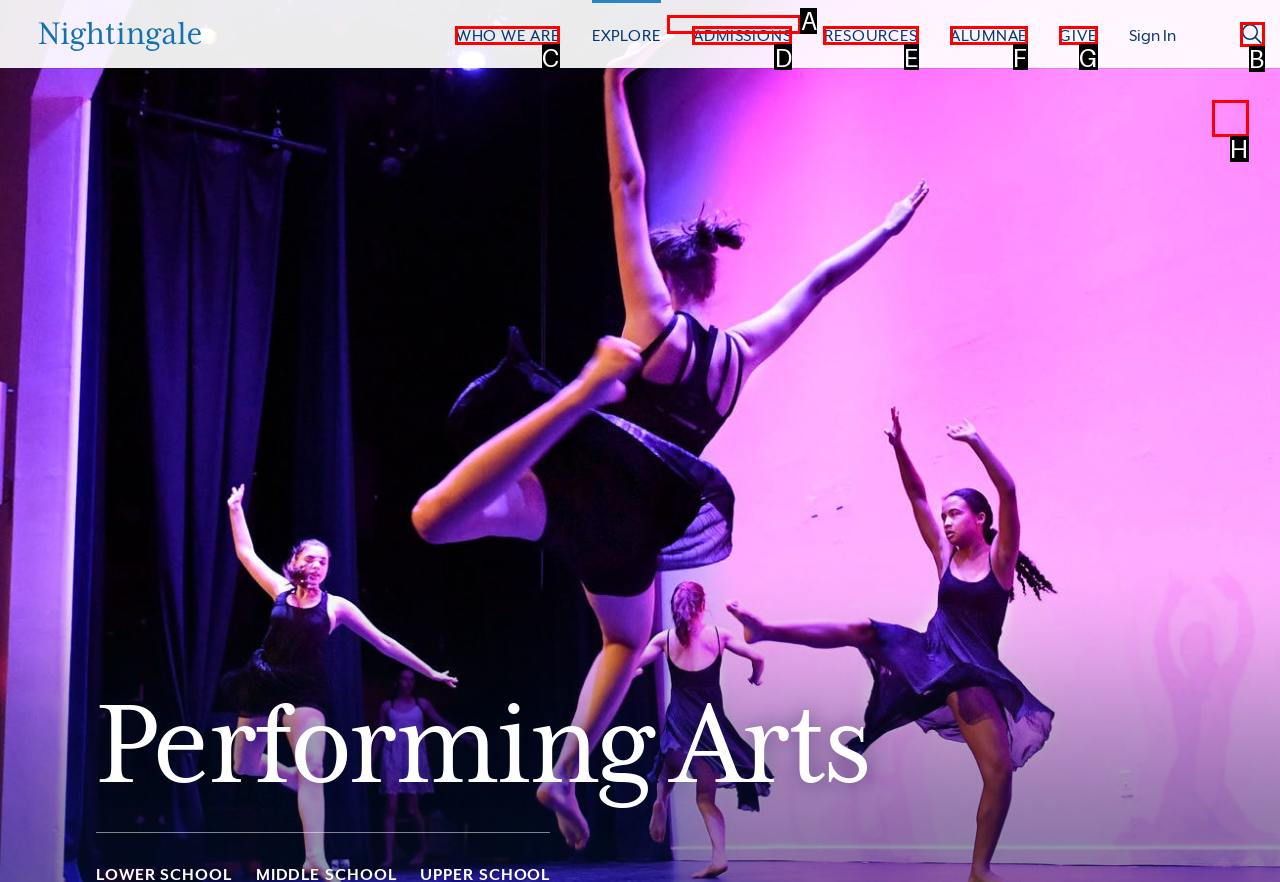For the given instruction: Click on WHO WE ARE, determine which boxed UI element should be clicked. Answer with the letter of the corresponding option directly.

C